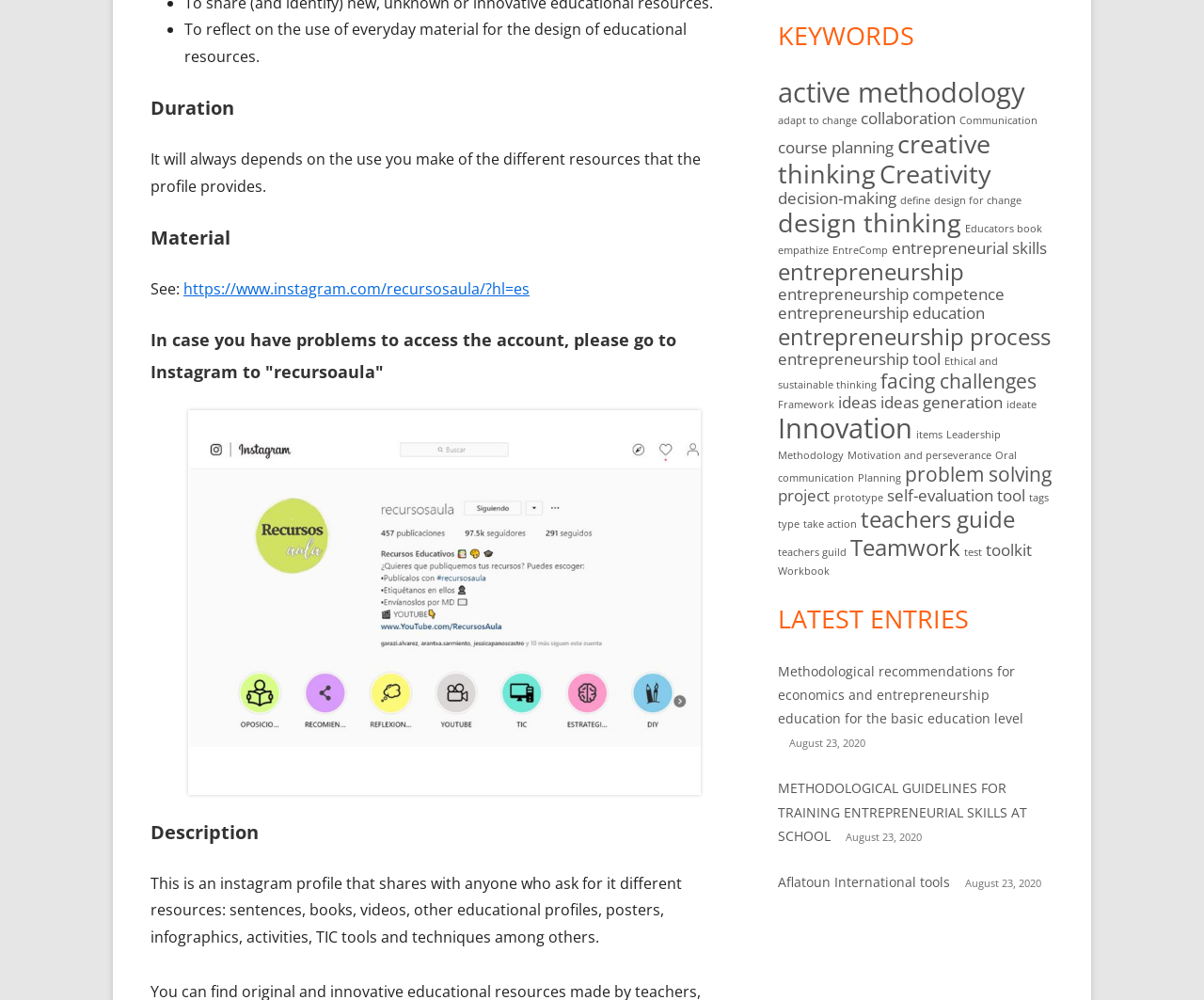Using the description: "Creativity", identify the bounding box of the corresponding UI element in the screenshot.

[0.731, 0.156, 0.824, 0.191]